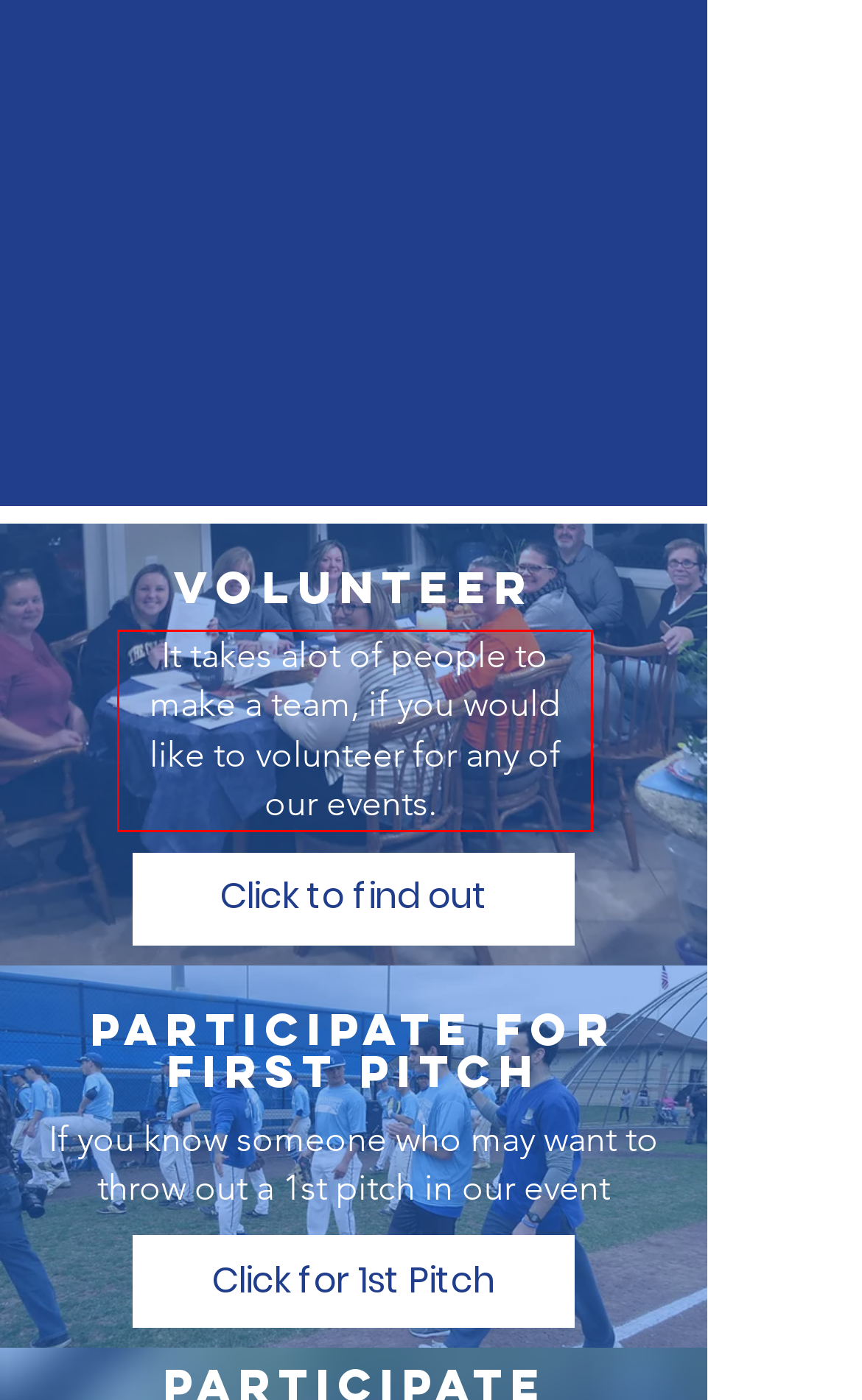You are provided with a screenshot of a webpage containing a red bounding box. Please extract the text enclosed by this red bounding box.

It takes alot of people to make a team, if you would like to volunteer for any of our events.